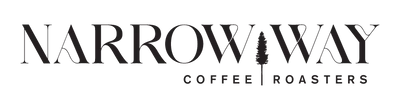Respond to the question with just a single word or phrase: 
What is positioned directly beneath 'NARROW WAY'?

COFFEE